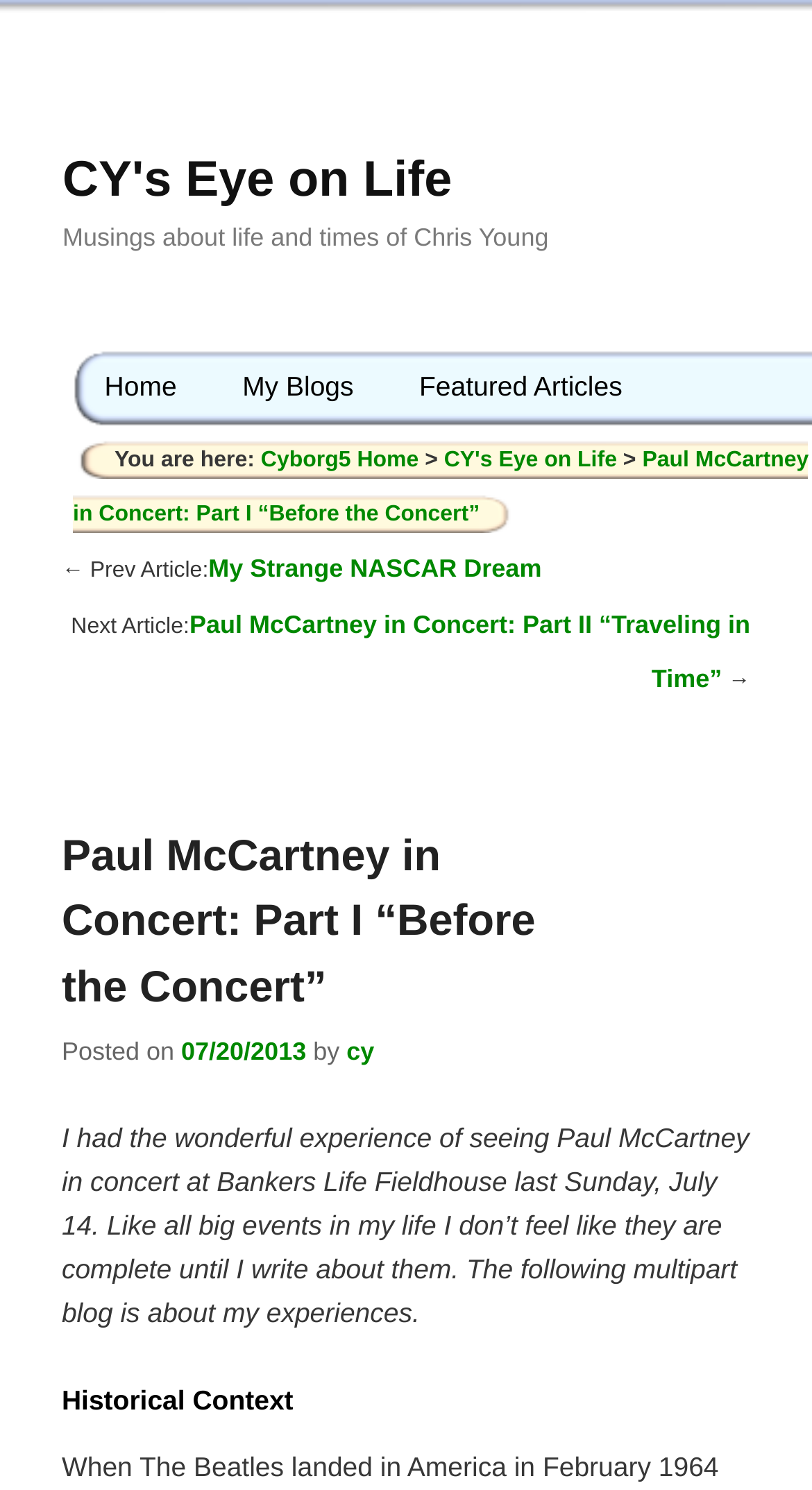Identify and provide the text of the main header on the webpage.

CY's Eye on Life